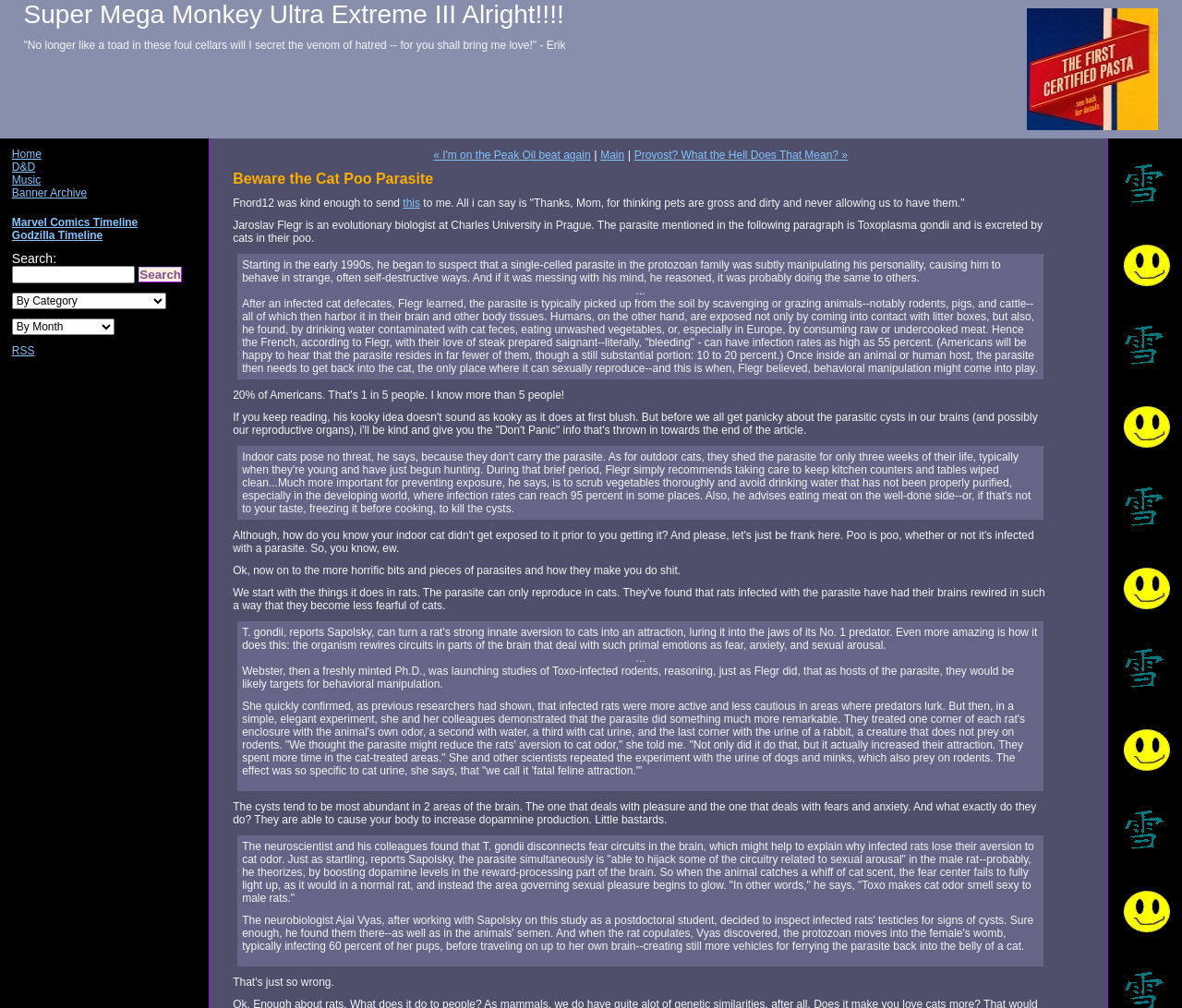Find the bounding box coordinates of the clickable element required to execute the following instruction: "Click on the 'RSS' link". Provide the coordinates as four float numbers between 0 and 1, i.e., [left, top, right, bottom].

[0.01, 0.342, 0.029, 0.354]